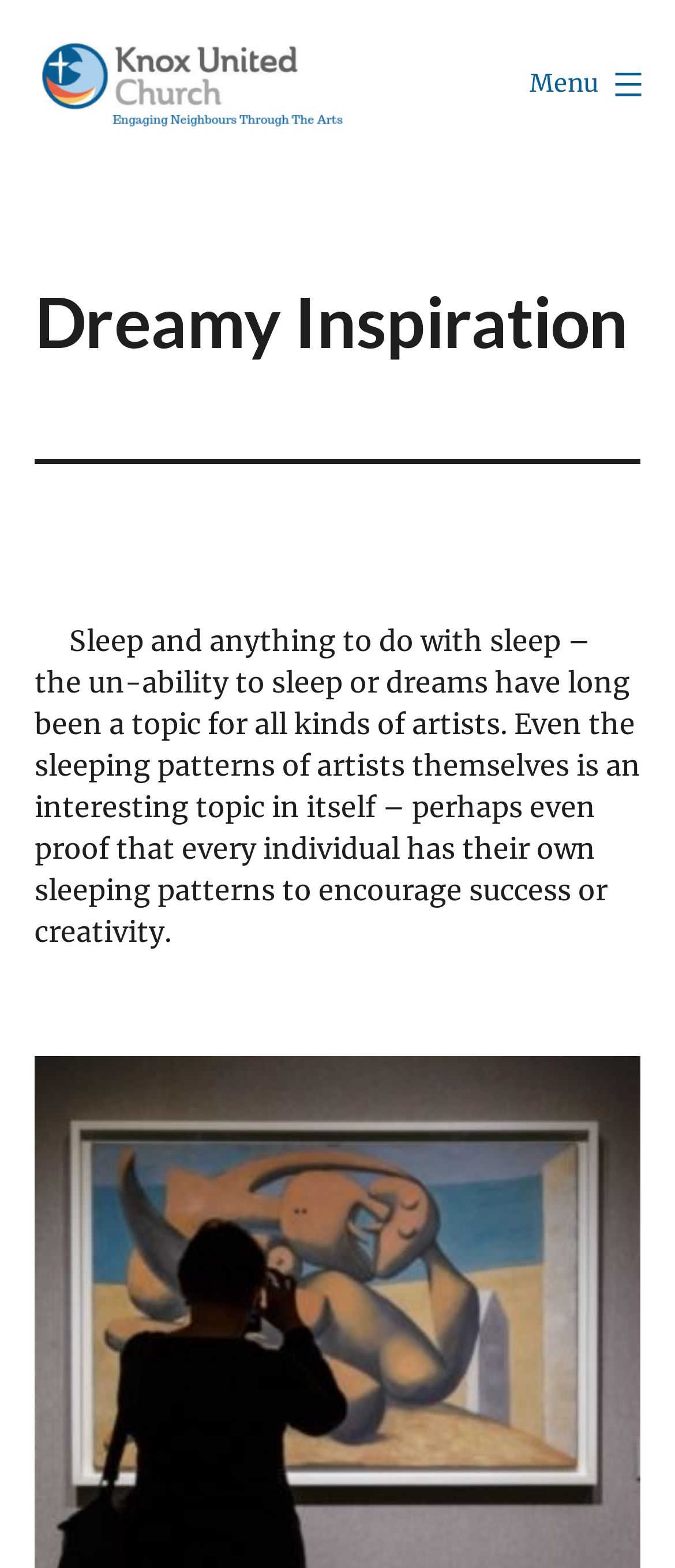Using the webpage screenshot, locate the HTML element that fits the following description and provide its bounding box: "Menu Close".

[0.746, 0.029, 1.0, 0.078]